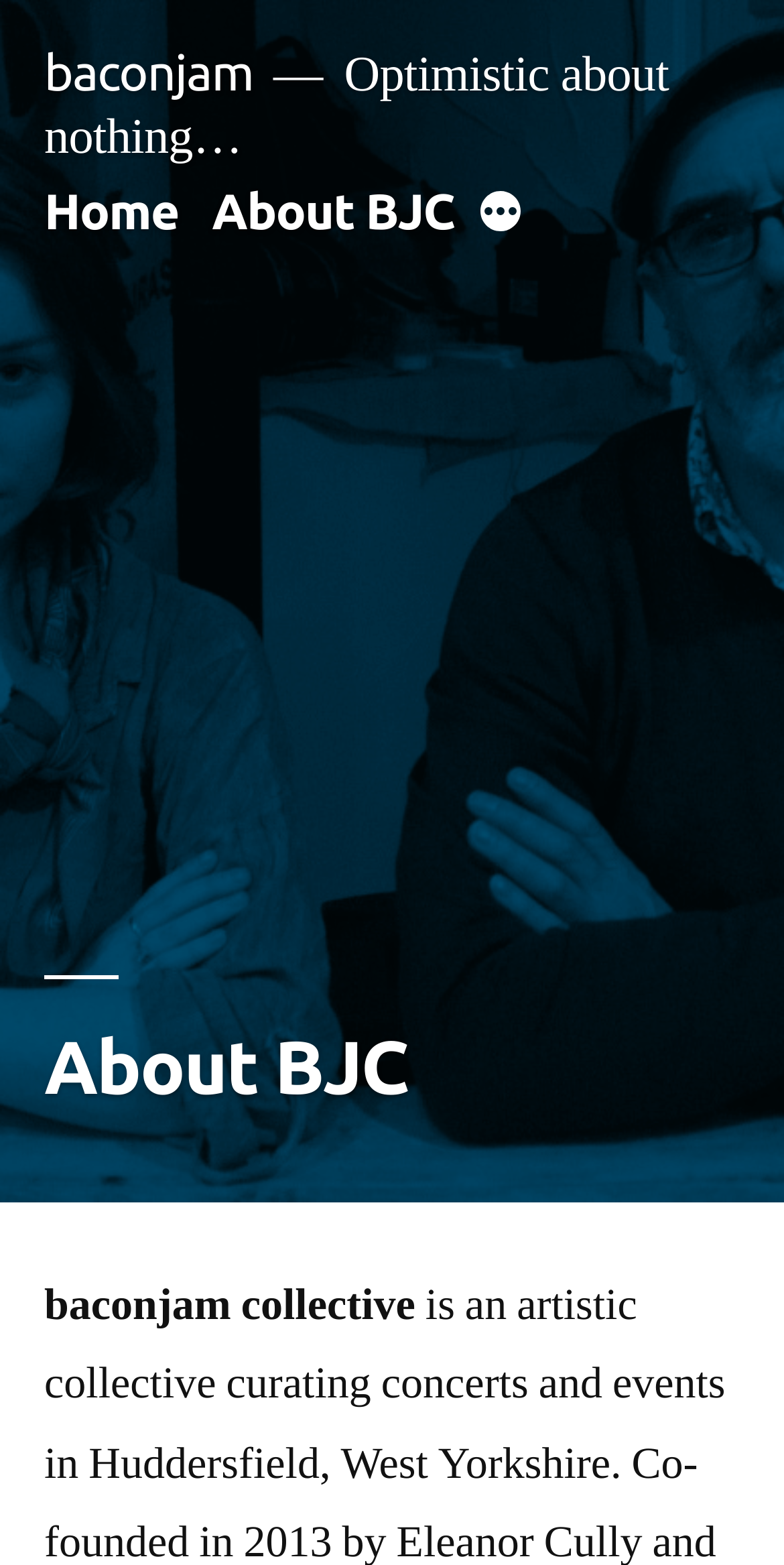Answer in one word or a short phrase: 
What is the tagline of the website?

Optimistic about nothing…